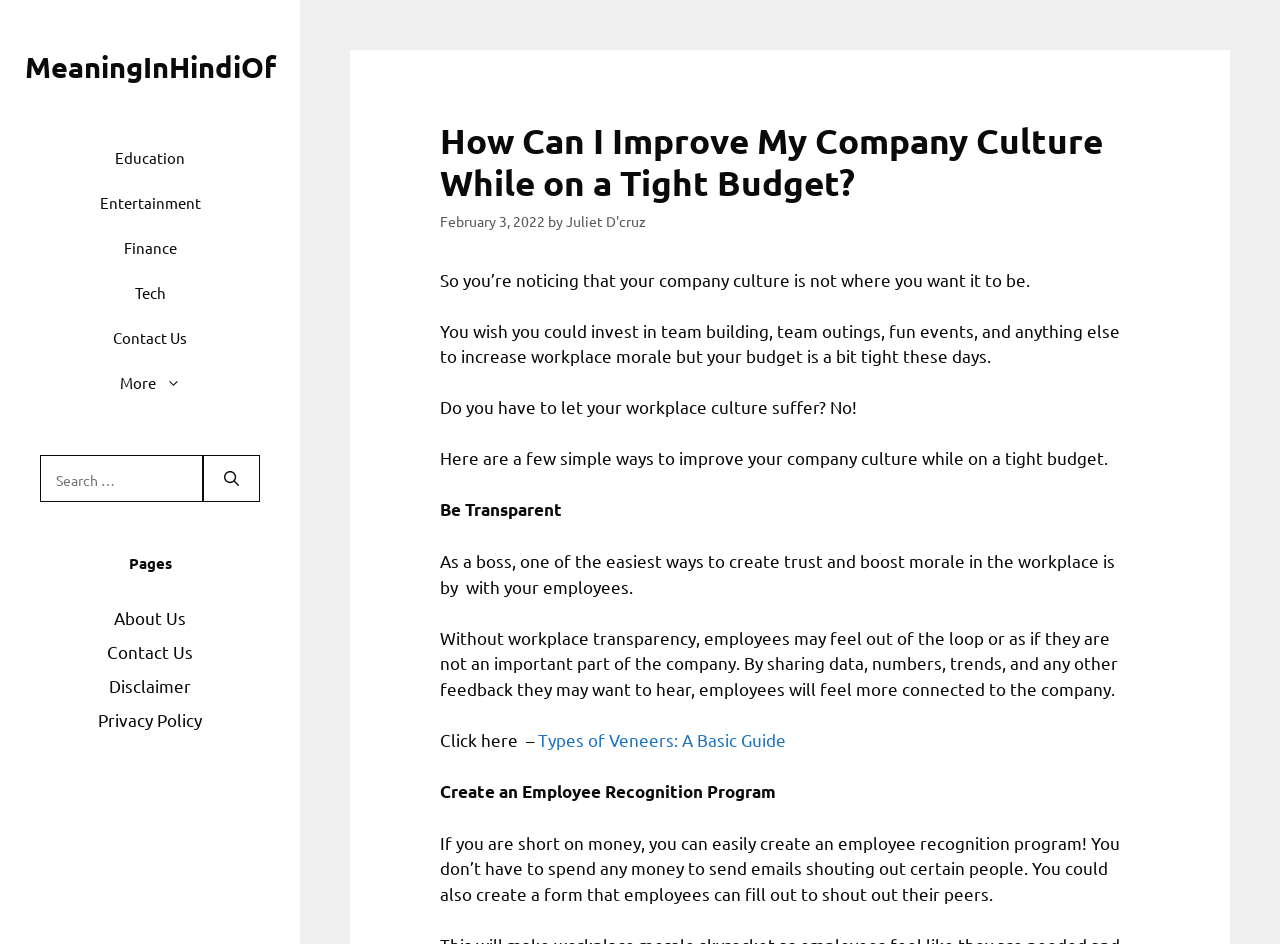Locate the primary headline on the webpage and provide its text.

How Can I Improve My Company Culture While on a Tight Budget?